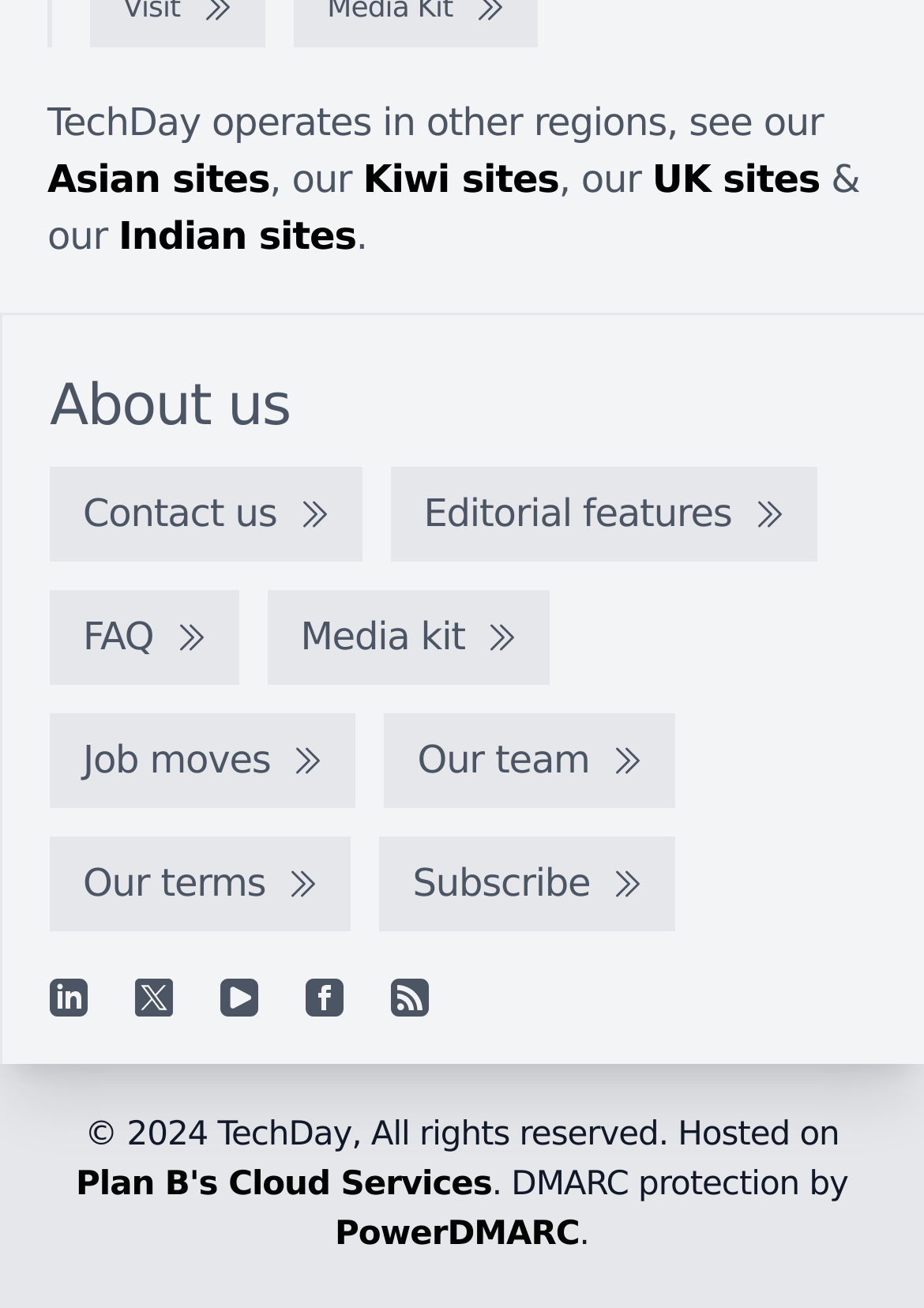Answer the question briefly using a single word or phrase: 
What are the social media platforms linked on the webpage?

Linkedin, X, YouTube, Facebook, RSS feed